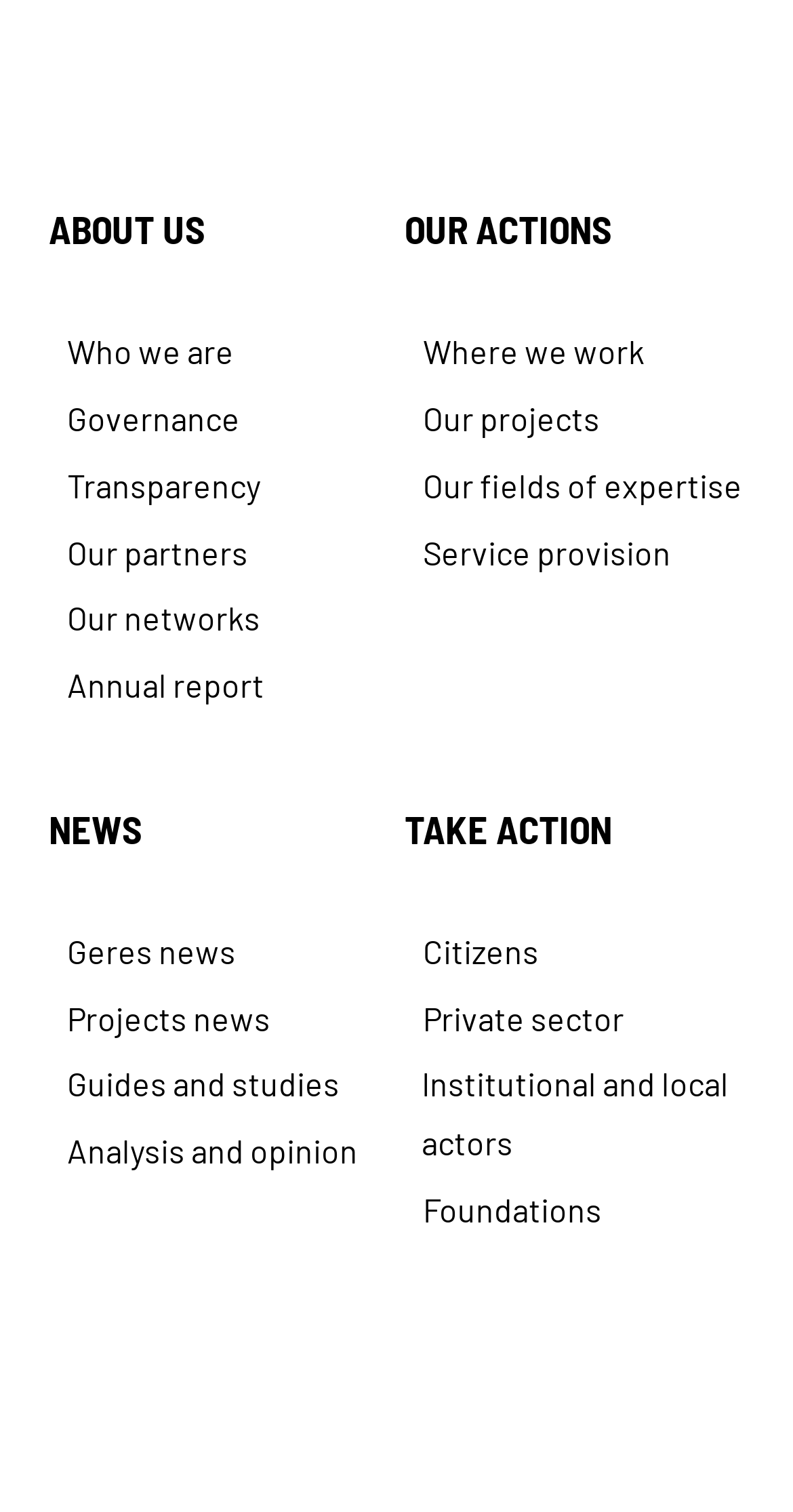What is the main category above 'Who we are'?
From the screenshot, provide a brief answer in one word or phrase.

ABOUT US